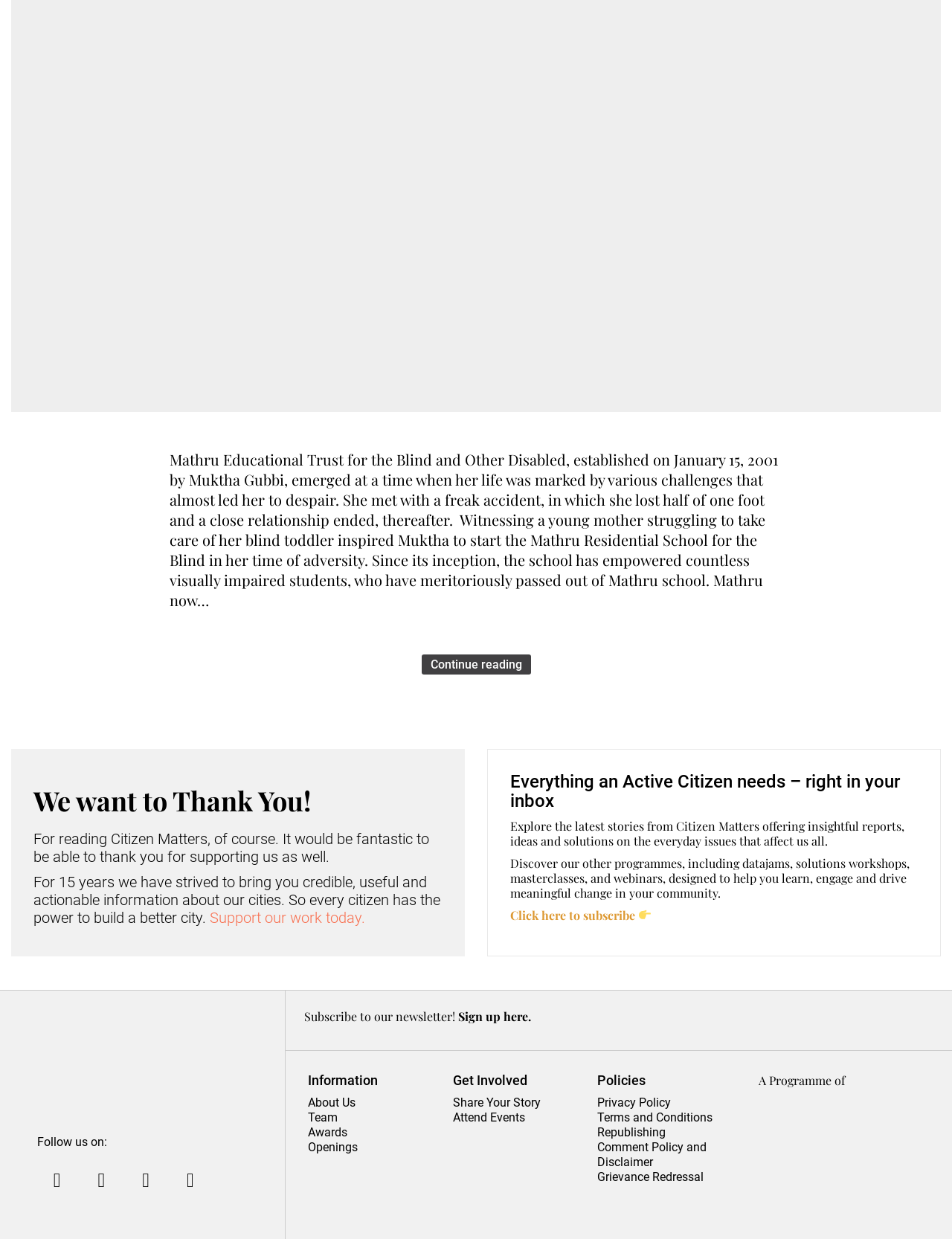Identify the bounding box coordinates of the region that needs to be clicked to carry out this instruction: "Follow them on Instagram". Provide these coordinates as four float numbers ranging from 0 to 1, i.e., [left, top, right, bottom].

[0.039, 0.935, 0.081, 0.968]